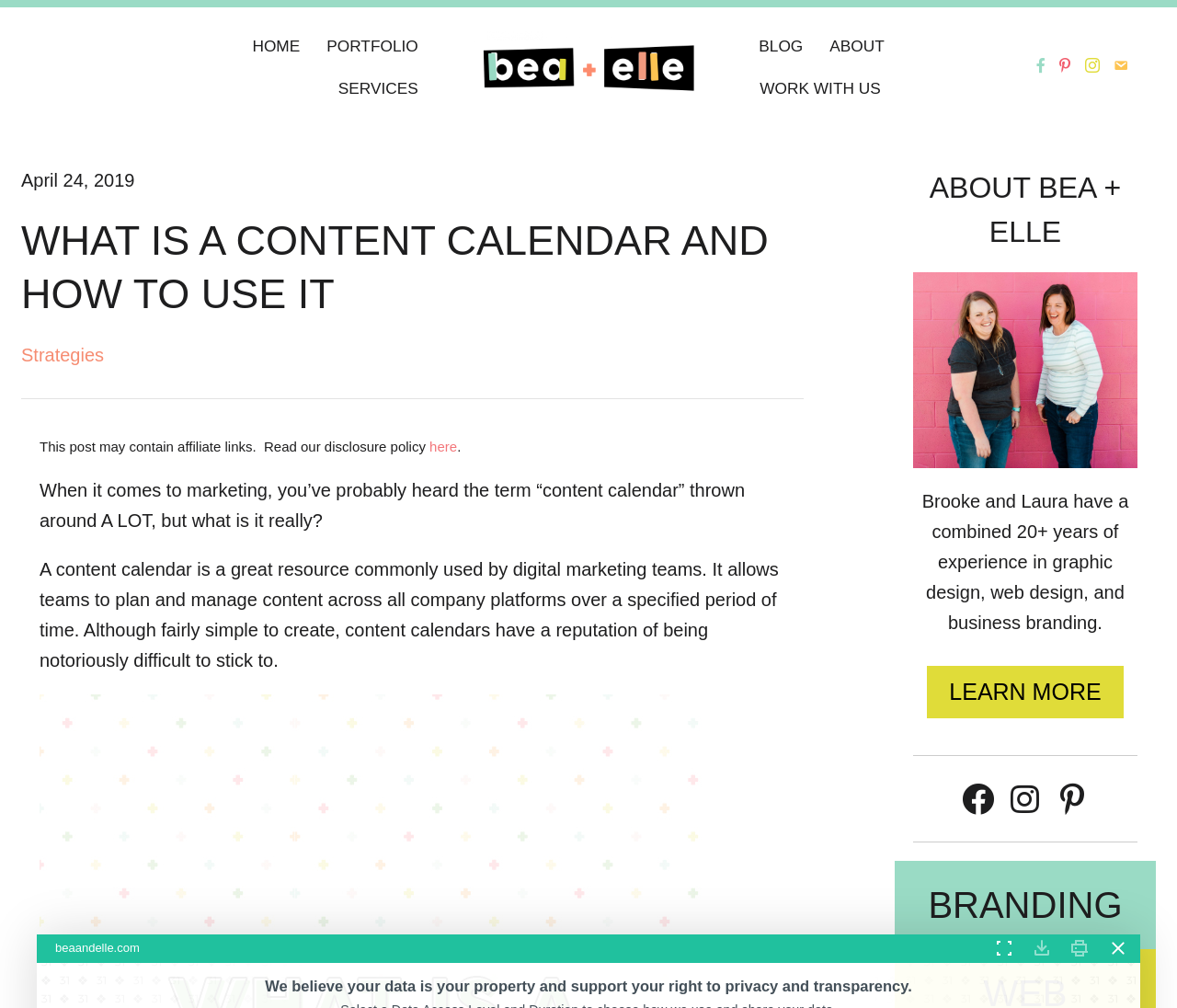Find the bounding box coordinates of the clickable area that will achieve the following instruction: "Check the ABOUT section".

[0.694, 0.026, 0.762, 0.067]